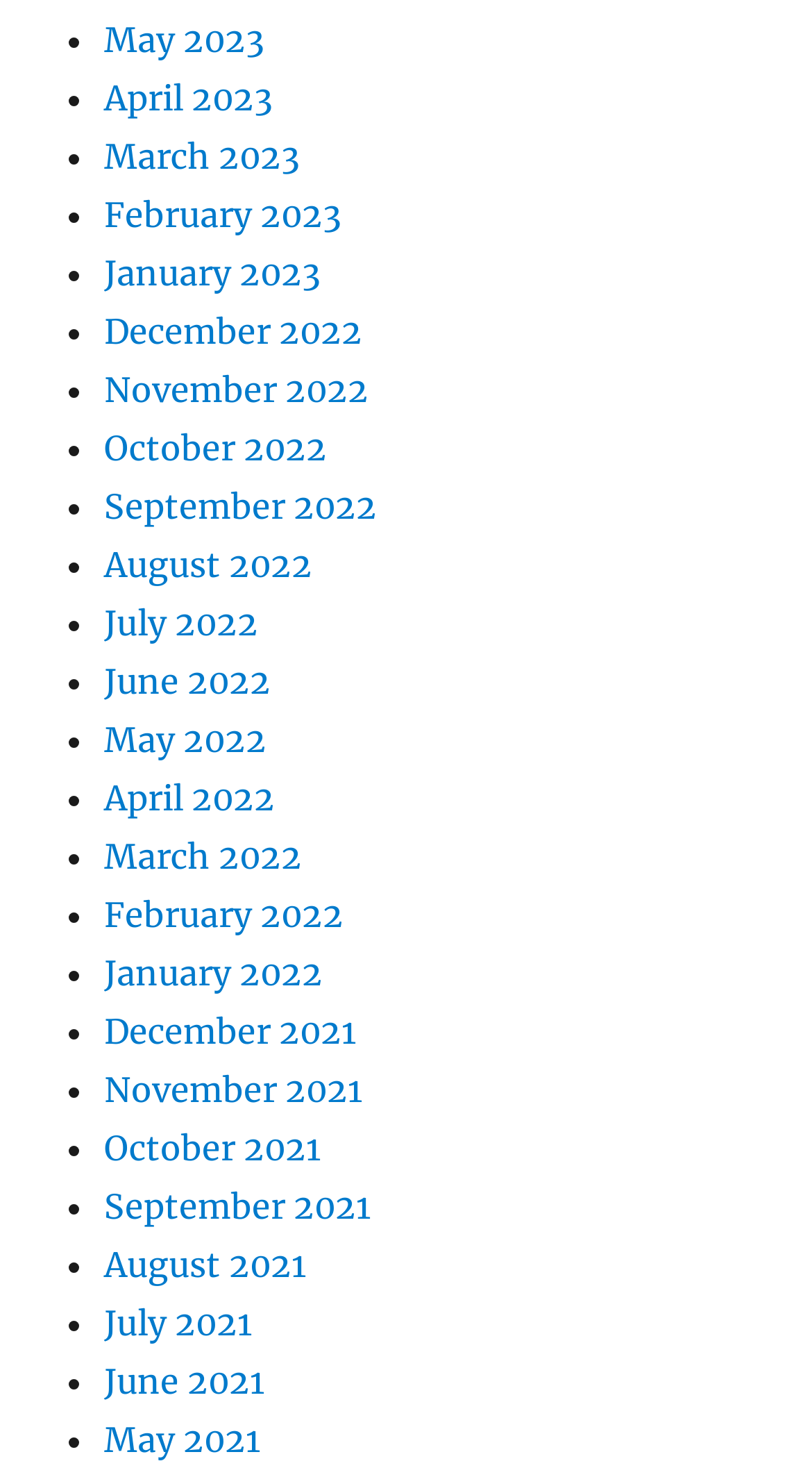Find the bounding box coordinates of the area that needs to be clicked in order to achieve the following instruction: "View April 2022". The coordinates should be specified as four float numbers between 0 and 1, i.e., [left, top, right, bottom].

[0.128, 0.53, 0.338, 0.558]